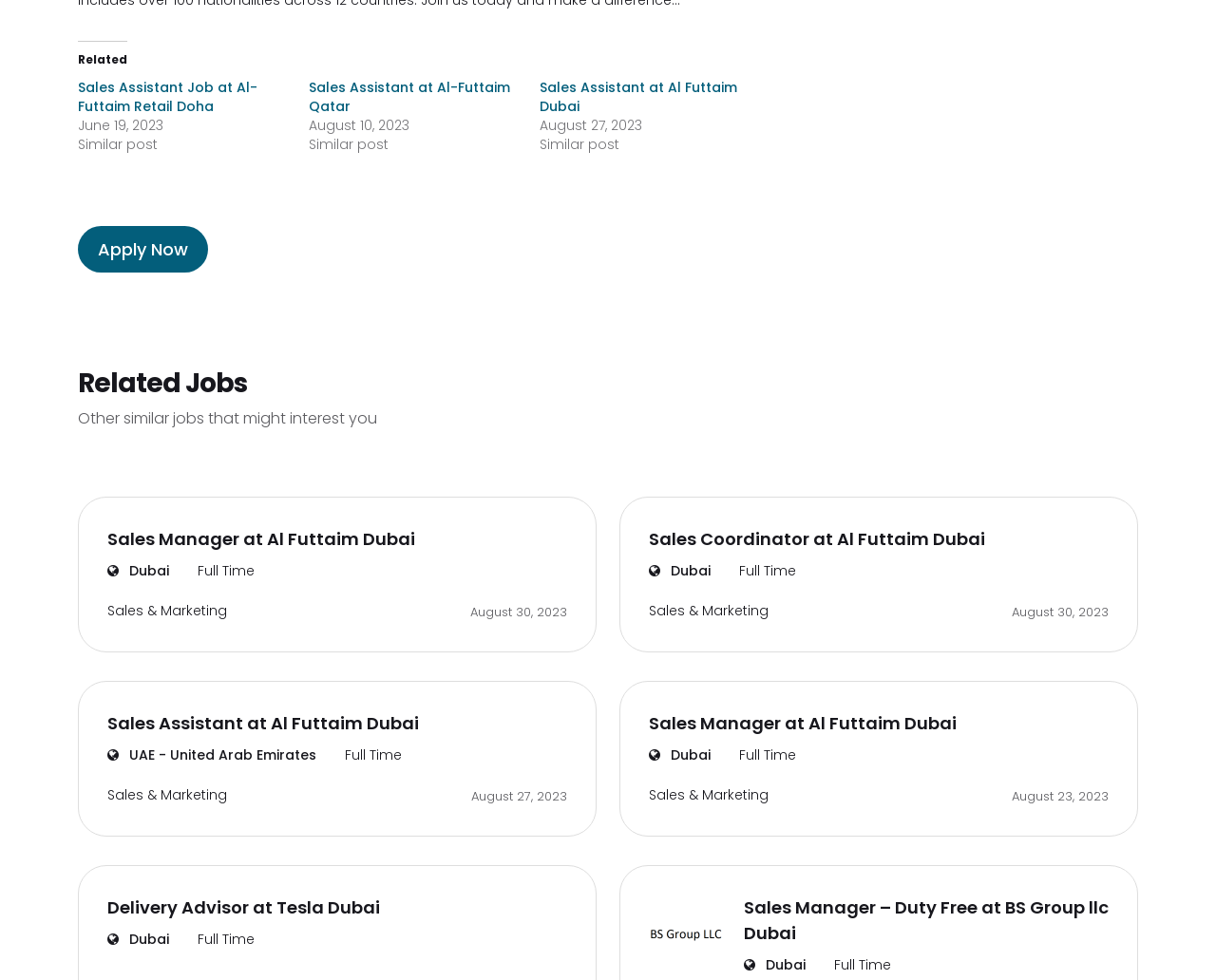Locate the bounding box coordinates of the area you need to click to fulfill this instruction: 'Search for something'. The coordinates must be in the form of four float numbers ranging from 0 to 1: [left, top, right, bottom].

None